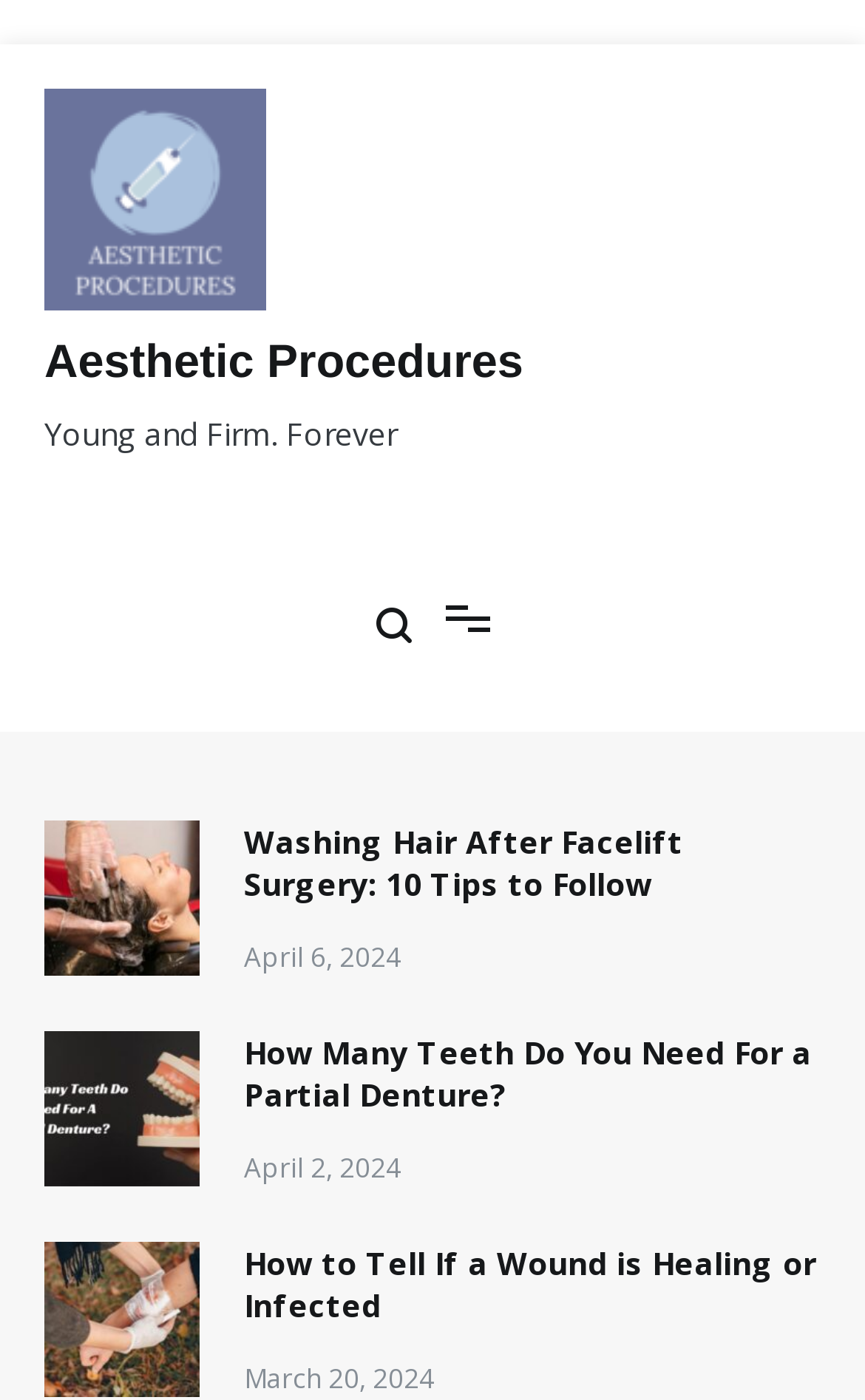Determine the bounding box of the UI element mentioned here: "Aesthetic Procedures". The coordinates must be in the format [left, top, right, bottom] with values ranging from 0 to 1.

[0.051, 0.241, 0.605, 0.277]